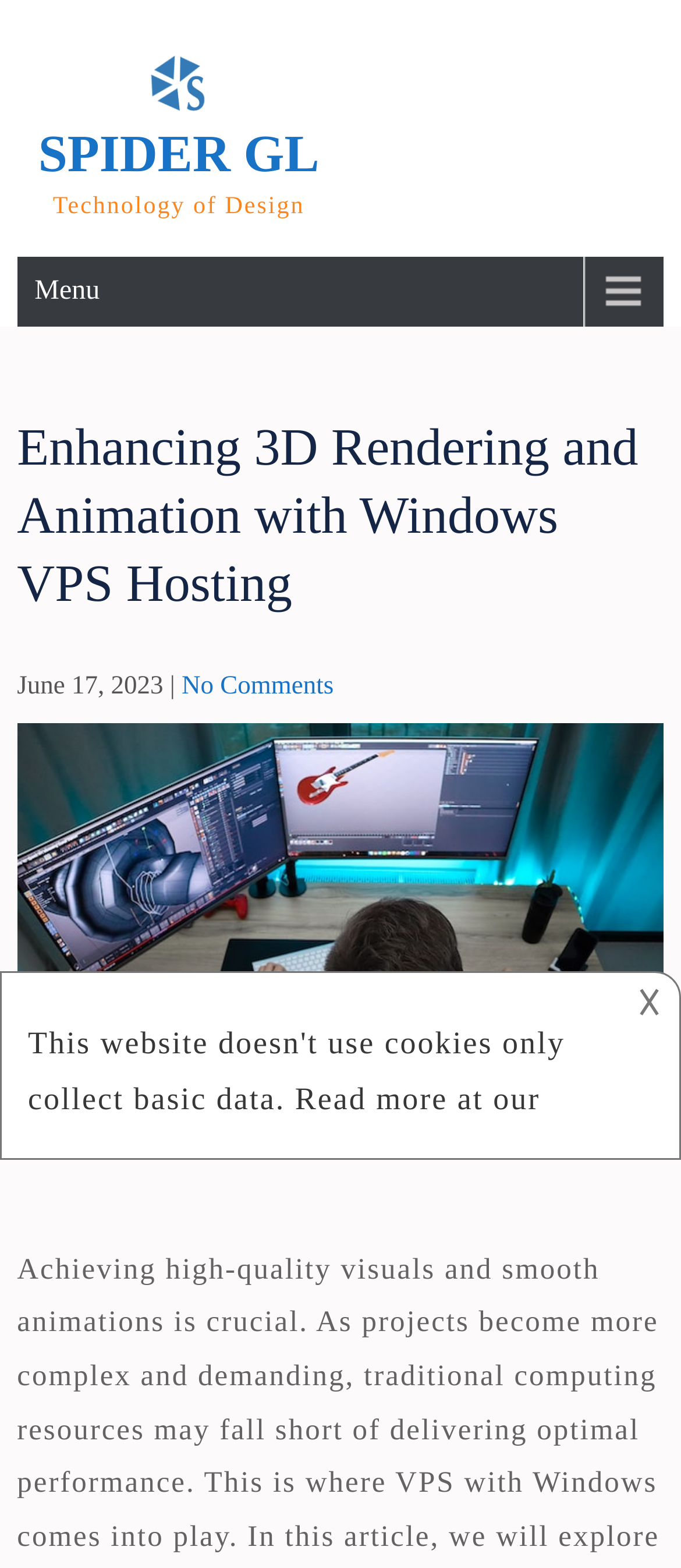What is the topic of the article? Look at the image and give a one-word or short phrase answer.

3D Rendering and Animation